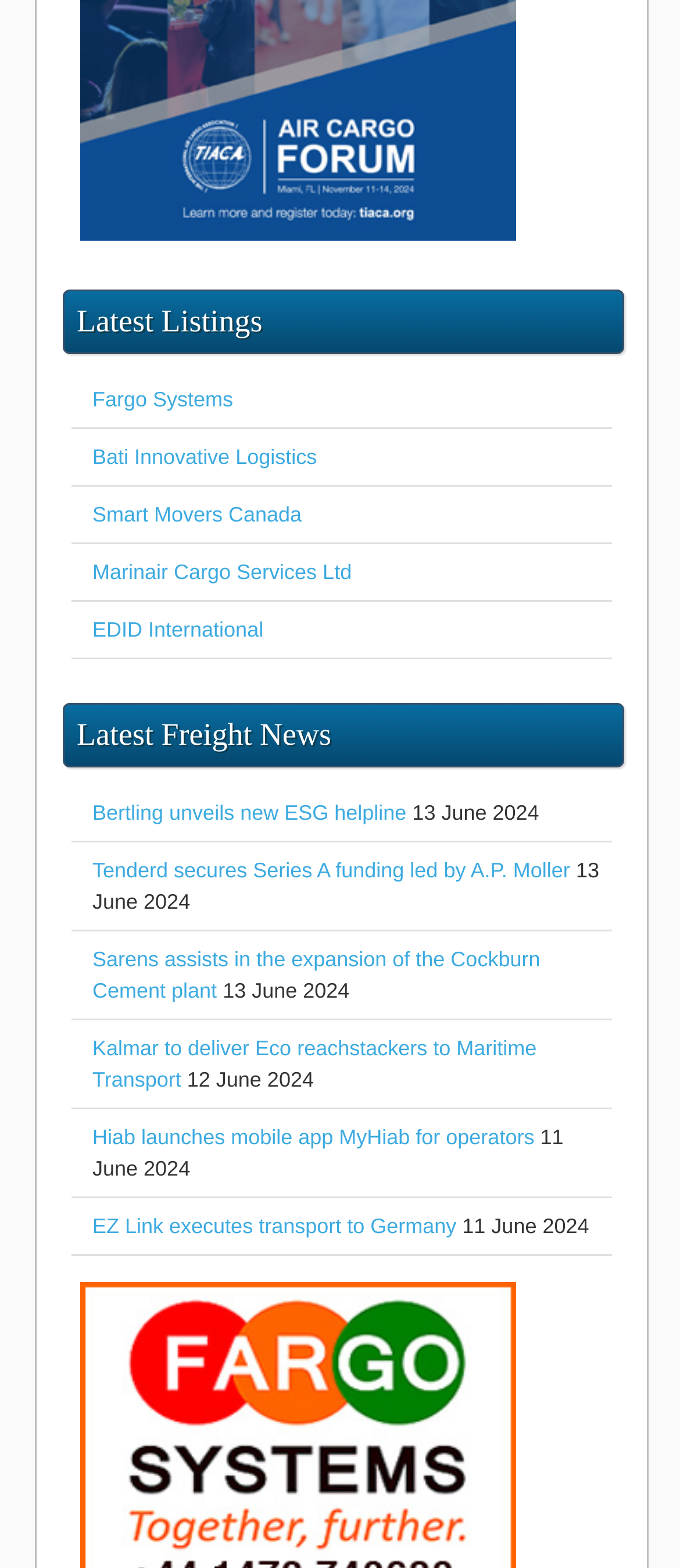Identify and provide the bounding box for the element described by: "Marinair Cargo Services Ltd".

[0.136, 0.357, 0.517, 0.373]